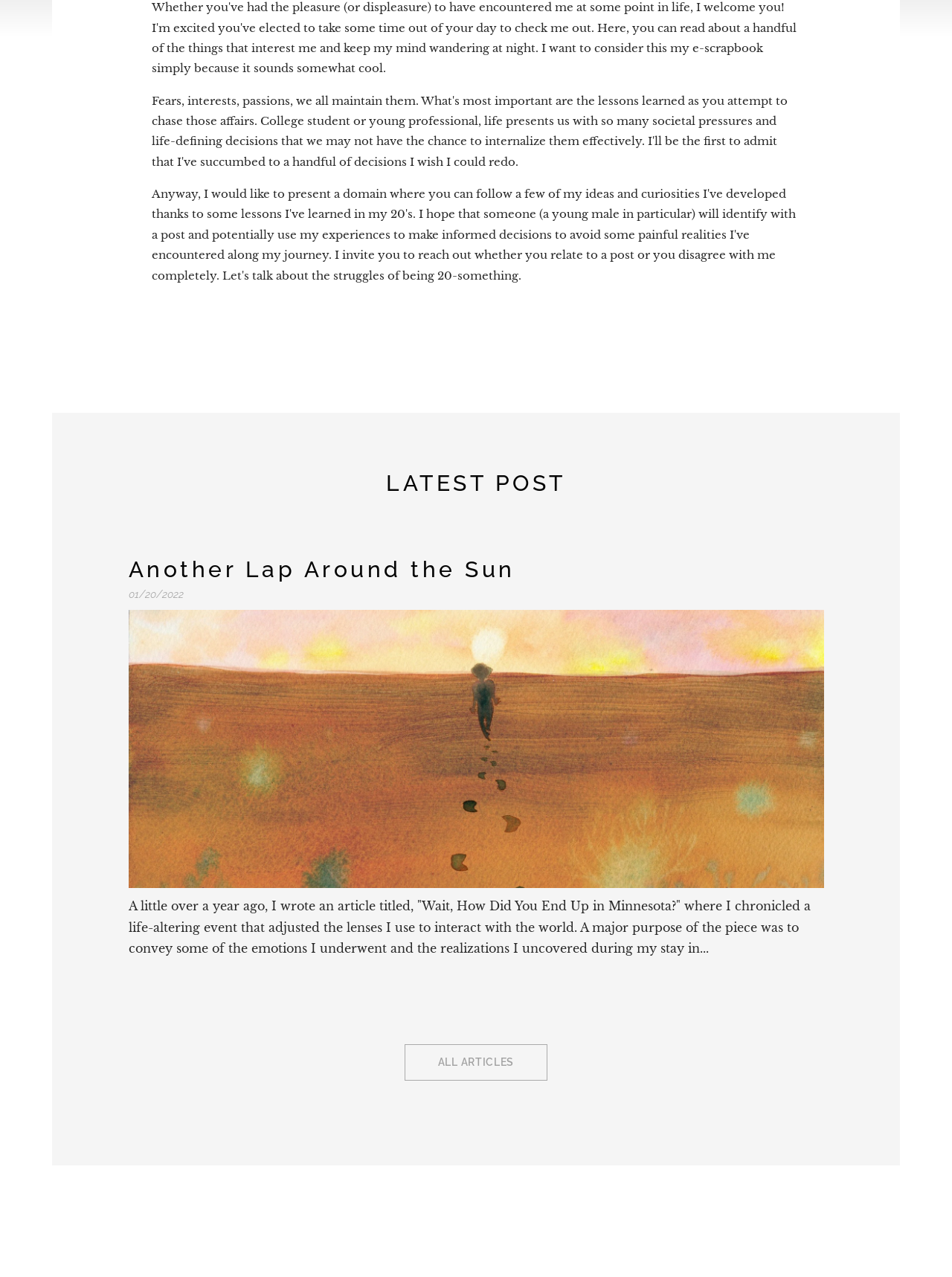What is the topic of the latest post?
Refer to the screenshot and deliver a thorough answer to the question presented.

I inferred the topic of the latest post by reading the text of the article, which mentions a life-altering event and the emotions and realizations that came with it.